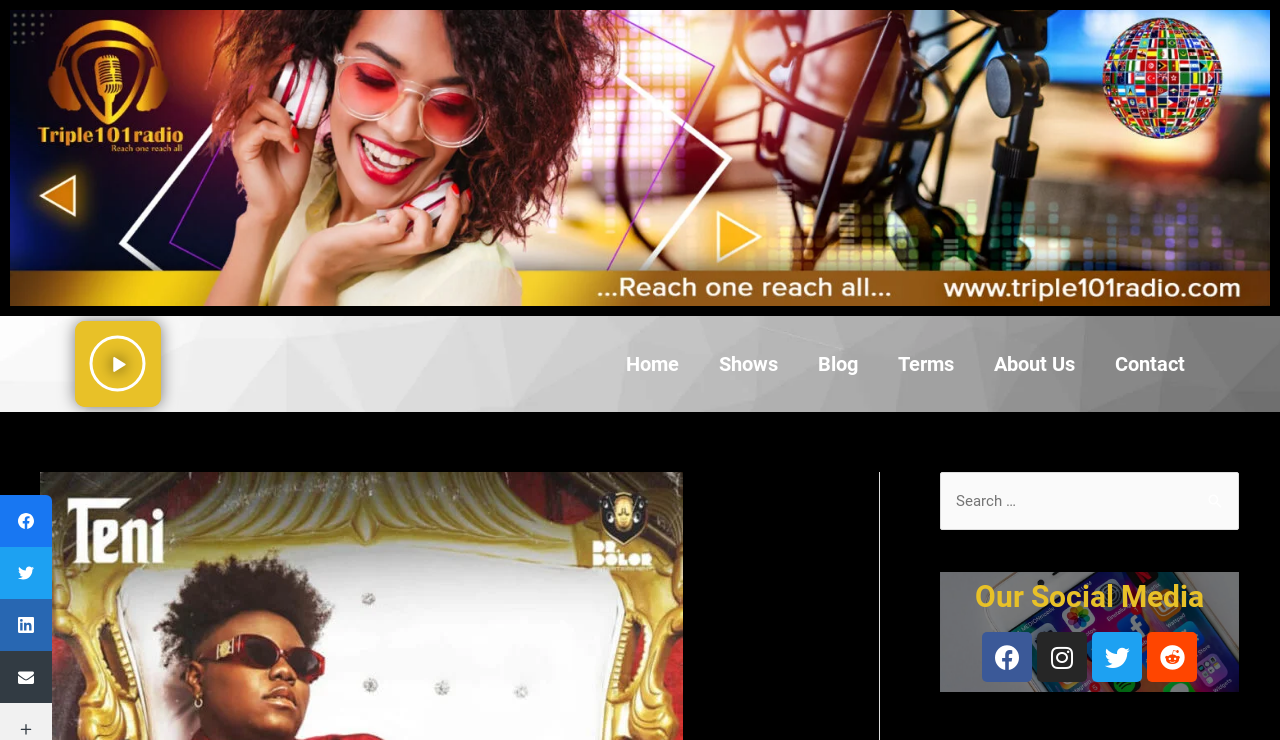Highlight the bounding box coordinates of the element you need to click to perform the following instruction: "Click on the image."

[0.059, 0.434, 0.126, 0.55]